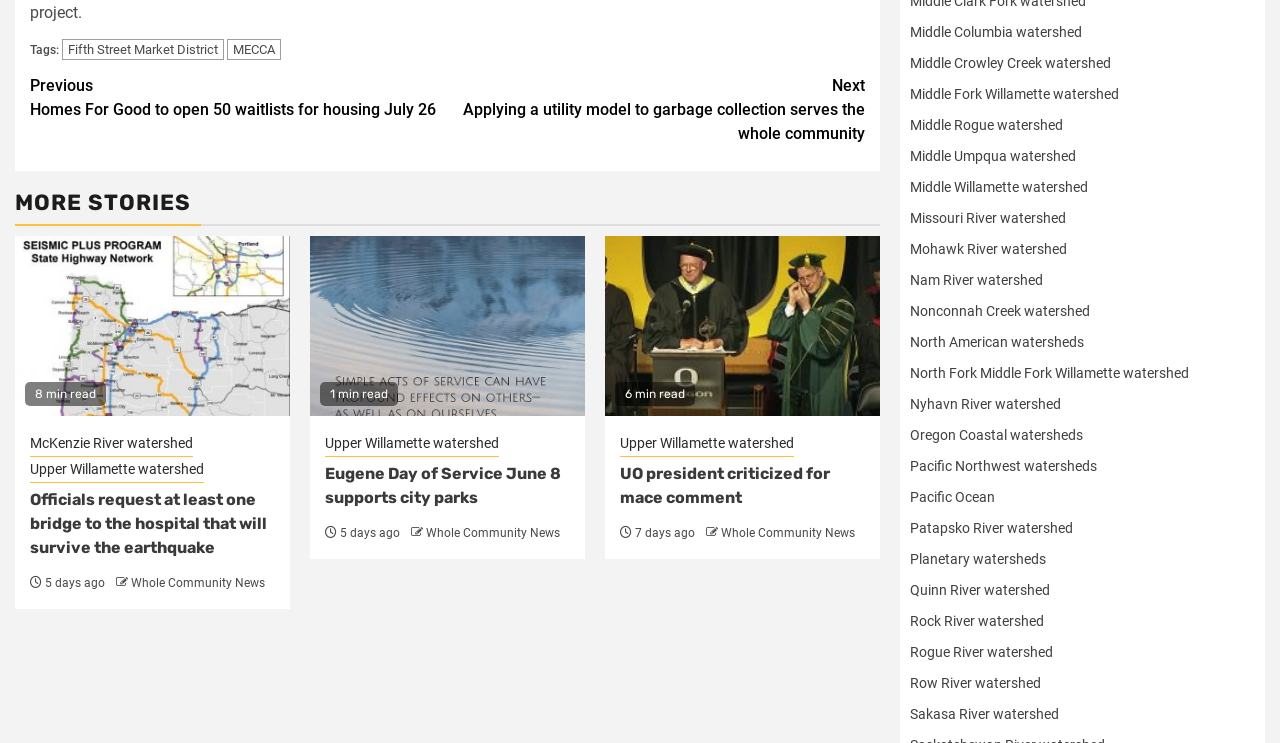Specify the bounding box coordinates of the area that needs to be clicked to achieve the following instruction: "Click on the 'Fifth Street Market District' link".

[0.048, 0.052, 0.175, 0.081]